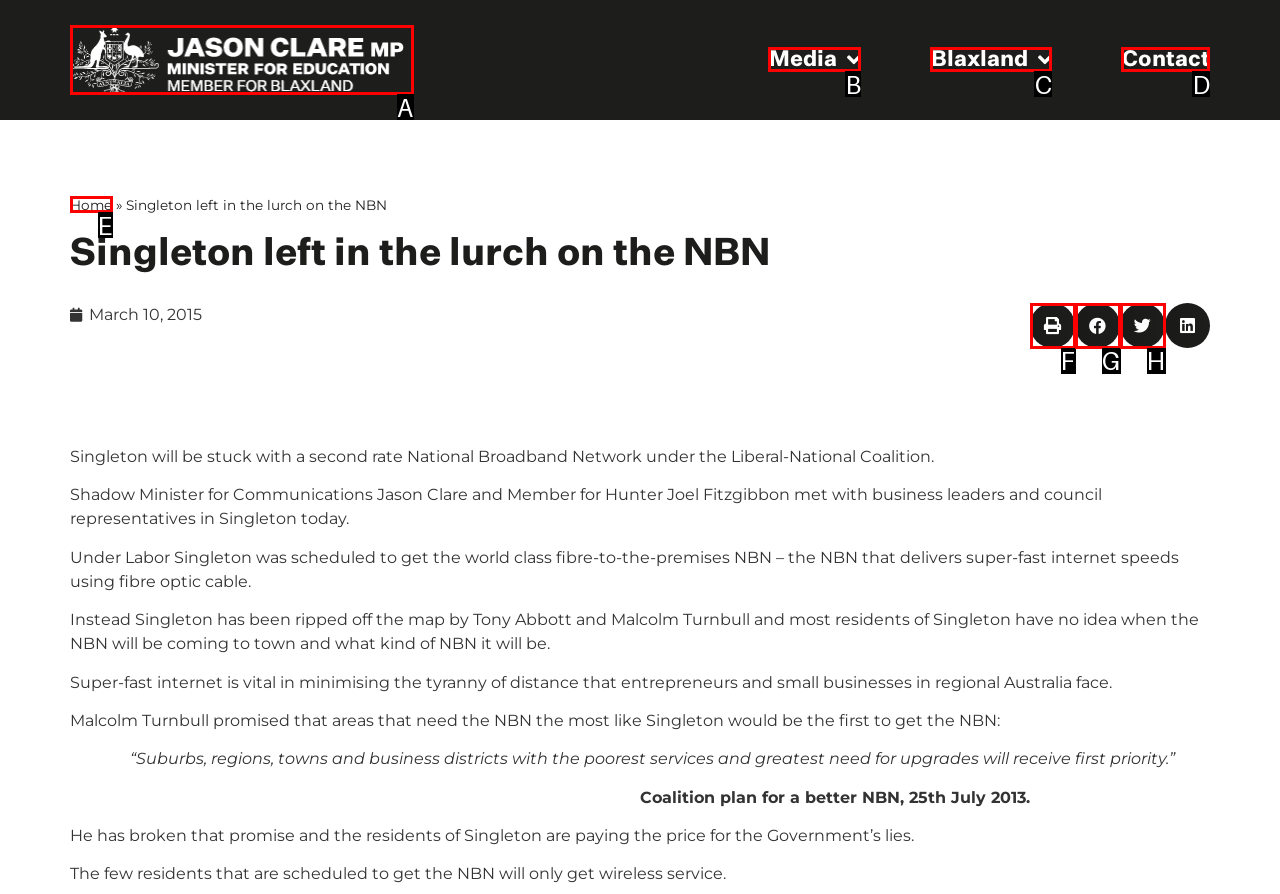Identify the correct UI element to click for the following task: Click the JC Logo link Choose the option's letter based on the given choices.

A